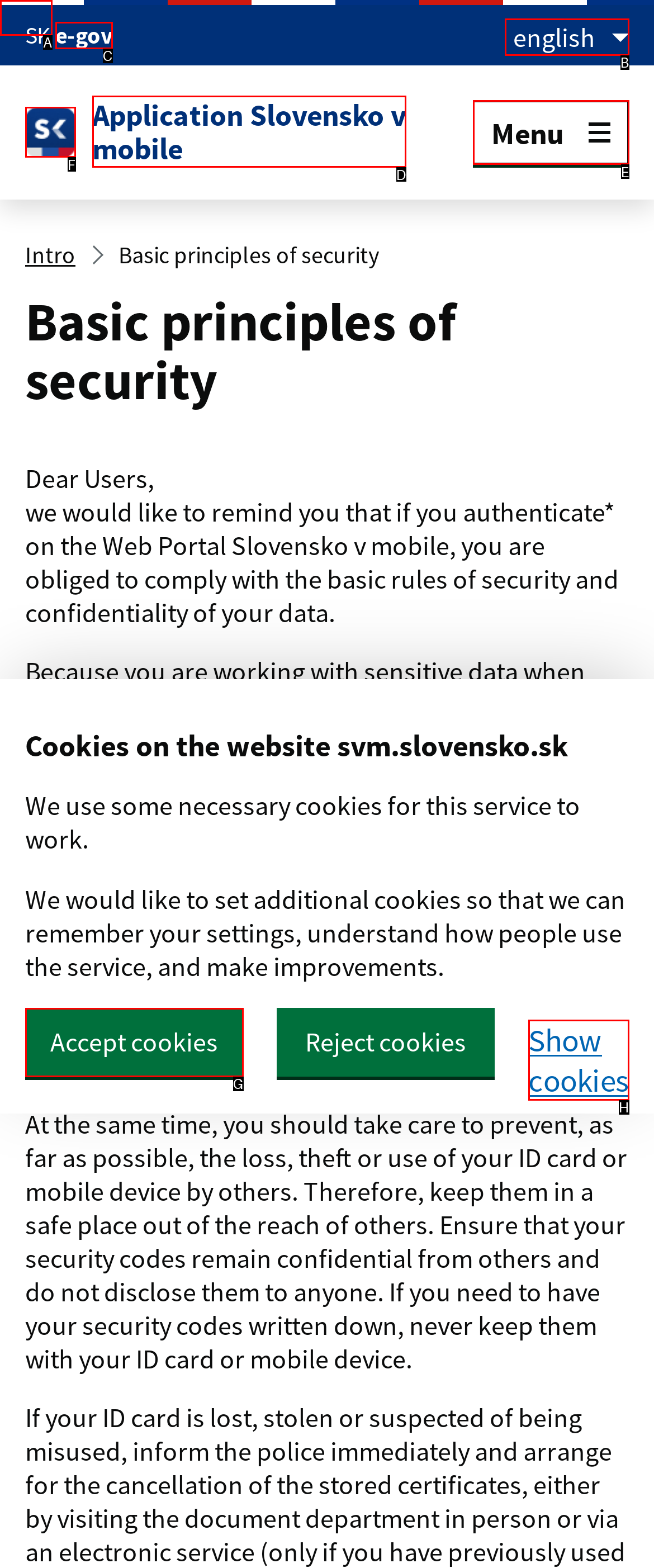From the given choices, indicate the option that best matches: Menu
State the letter of the chosen option directly.

E